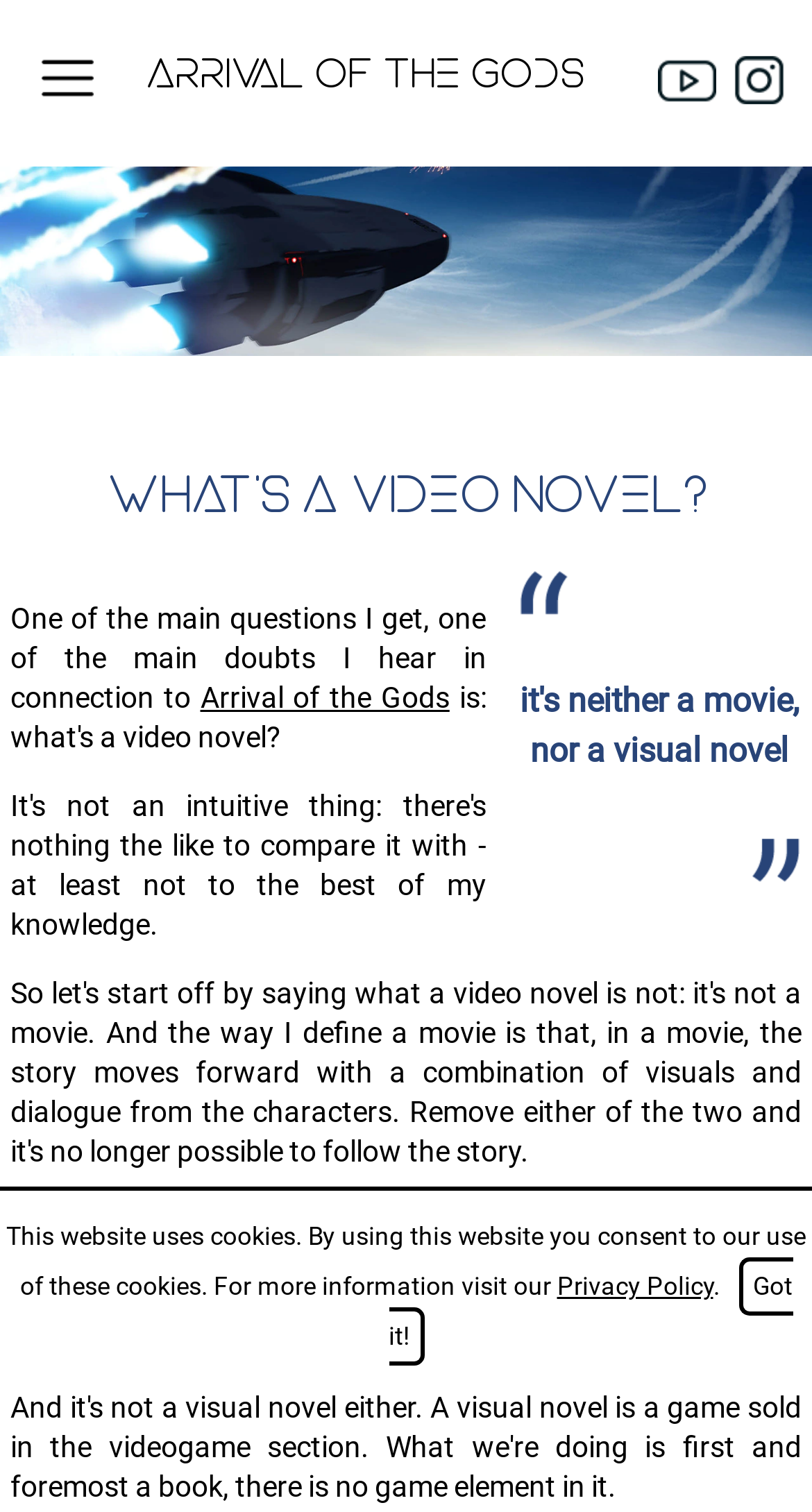What is the relationship between the story and narration in a video novel?
Using the visual information, answer the question in a single word or phrase.

Story is conveyed through narration